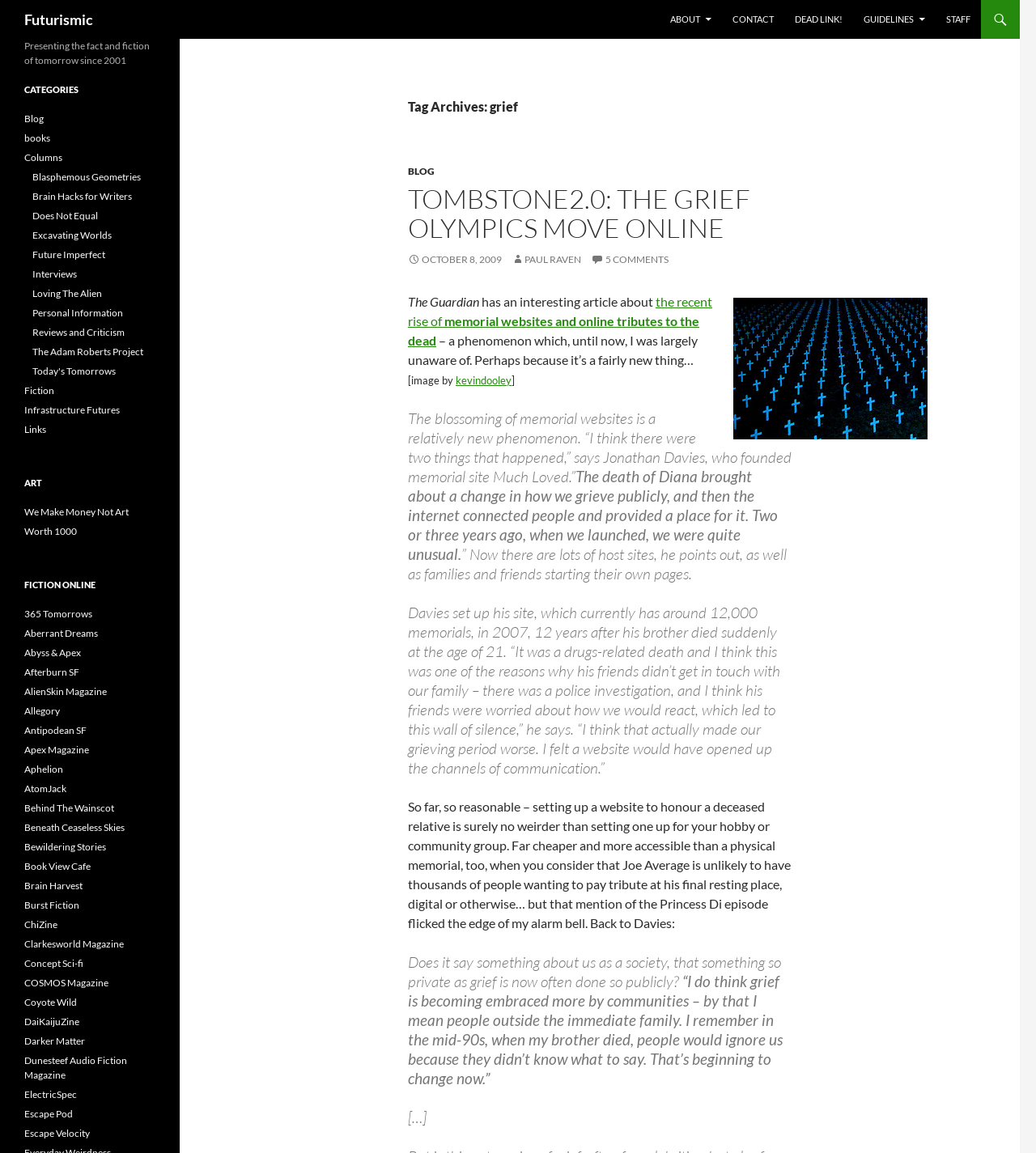What is the name of the image?
Based on the content of the image, thoroughly explain and answer the question.

The image on the webpage has an alt text 'remembering the dead', which suggests that the image is related to the theme of grief and memorialization.